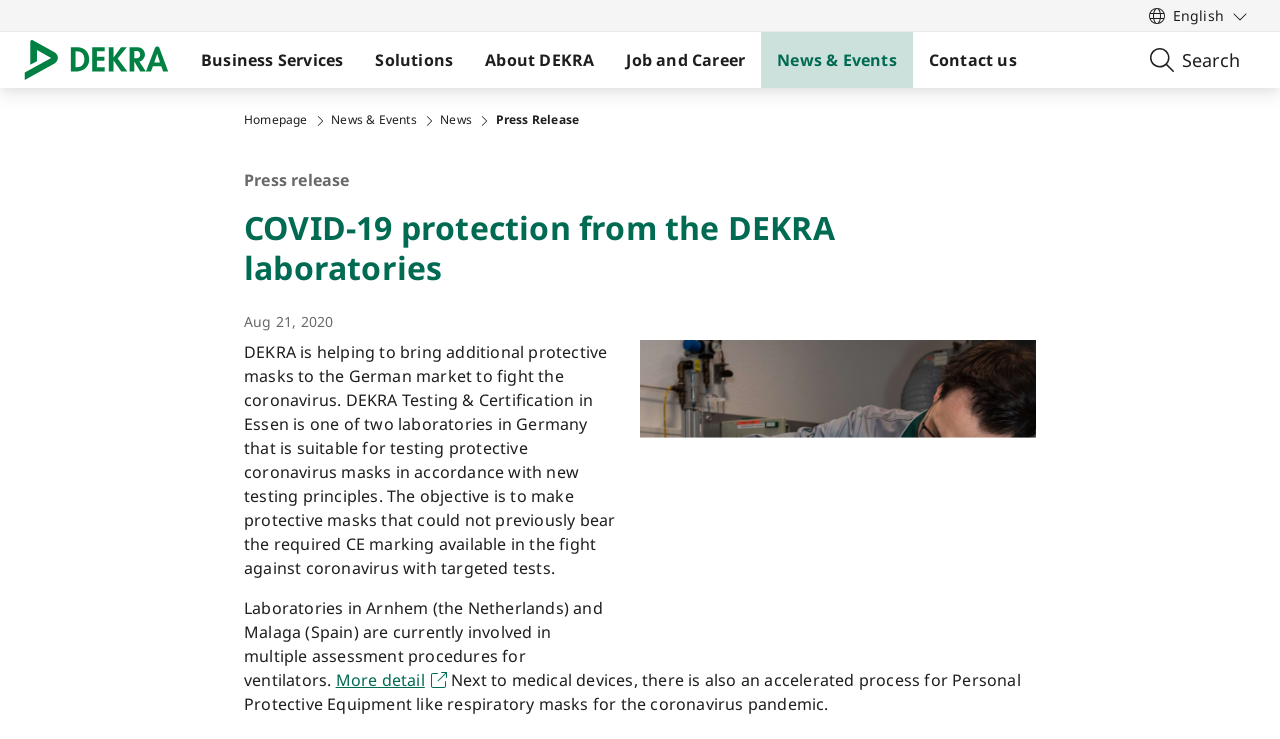Find and specify the bounding box coordinates that correspond to the clickable region for the instruction: "Select English language".

[0.888, 0.0, 0.984, 0.042]